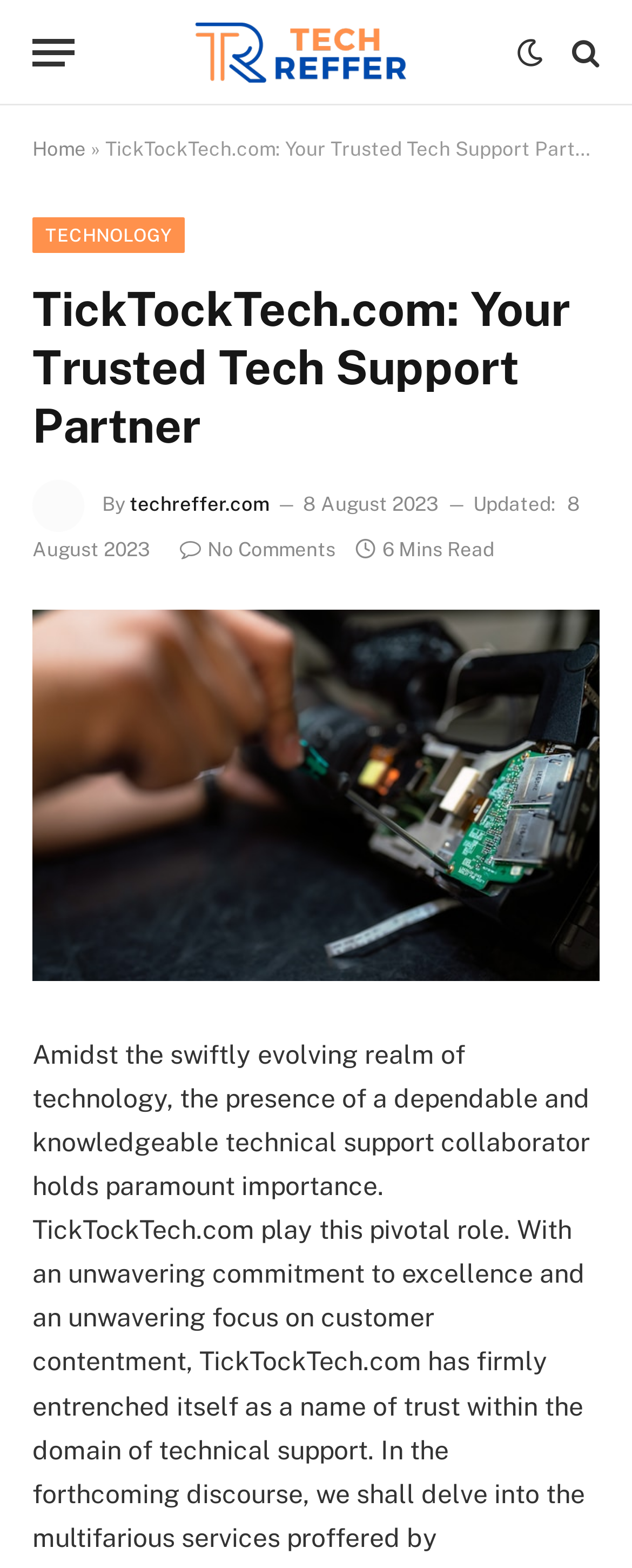Could you identify the text that serves as the heading for this webpage?

TickTockTech.com: Your Trusted Tech Support Partner